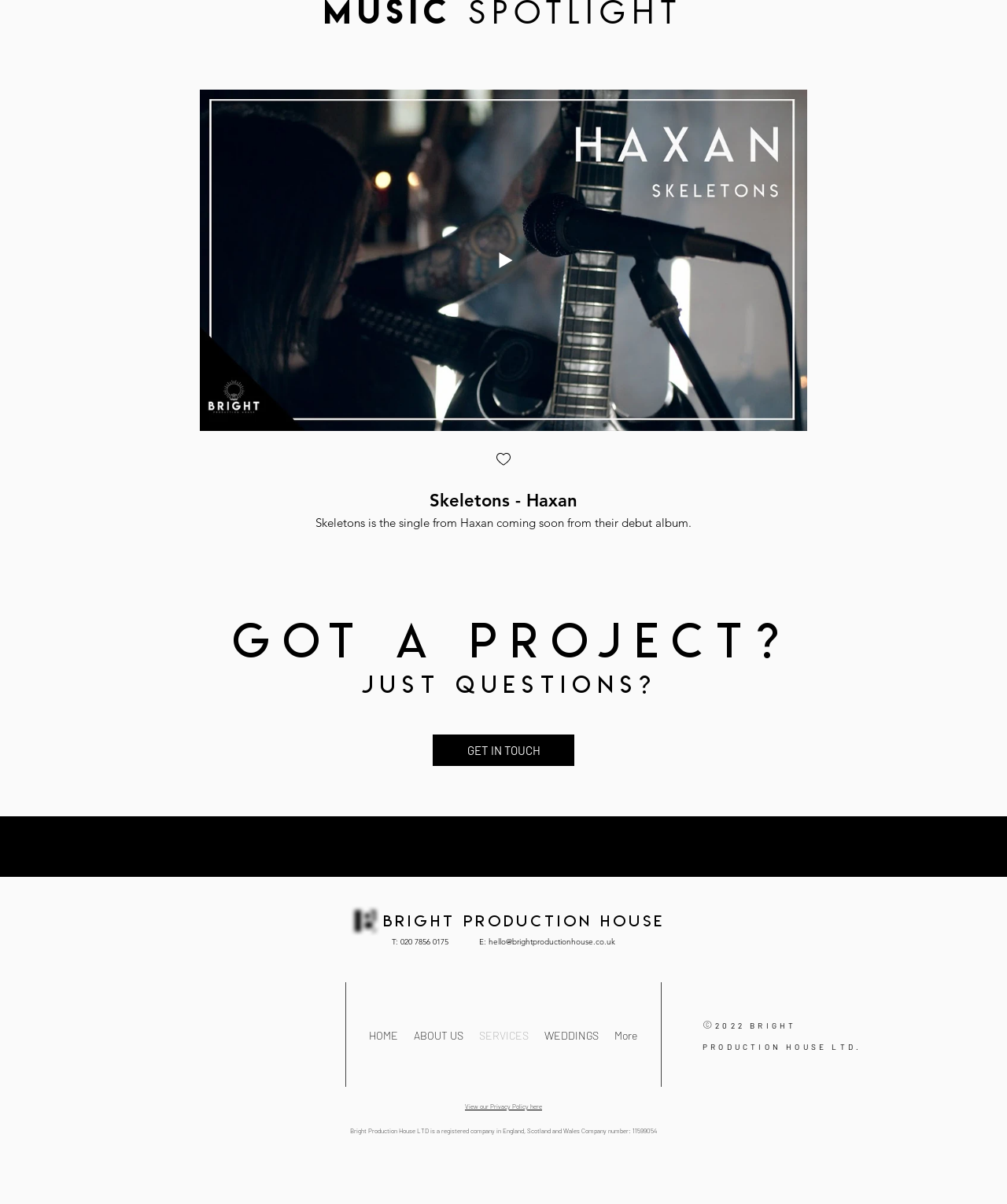What is the text of the button at the top of the page?
Refer to the image and give a detailed answer to the question.

I found the answer by looking at the button element at the top of the page which has the text 'Love Skeletons - Haxan Skeletons is the single from Haxan coming soon from their debut album'.